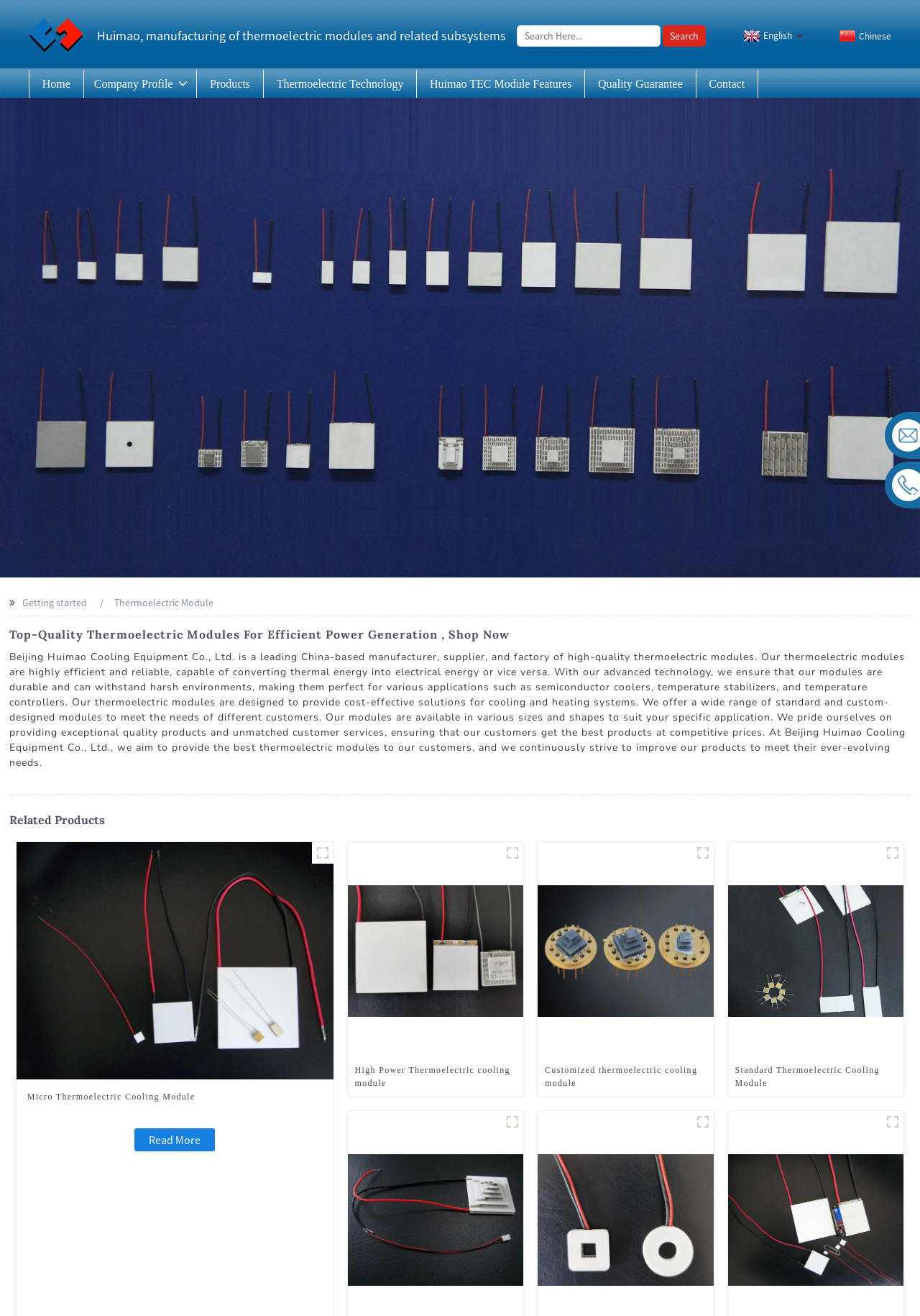Determine the bounding box coordinates for the region that must be clicked to execute the following instruction: "View products".

[0.228, 0.055, 0.272, 0.072]